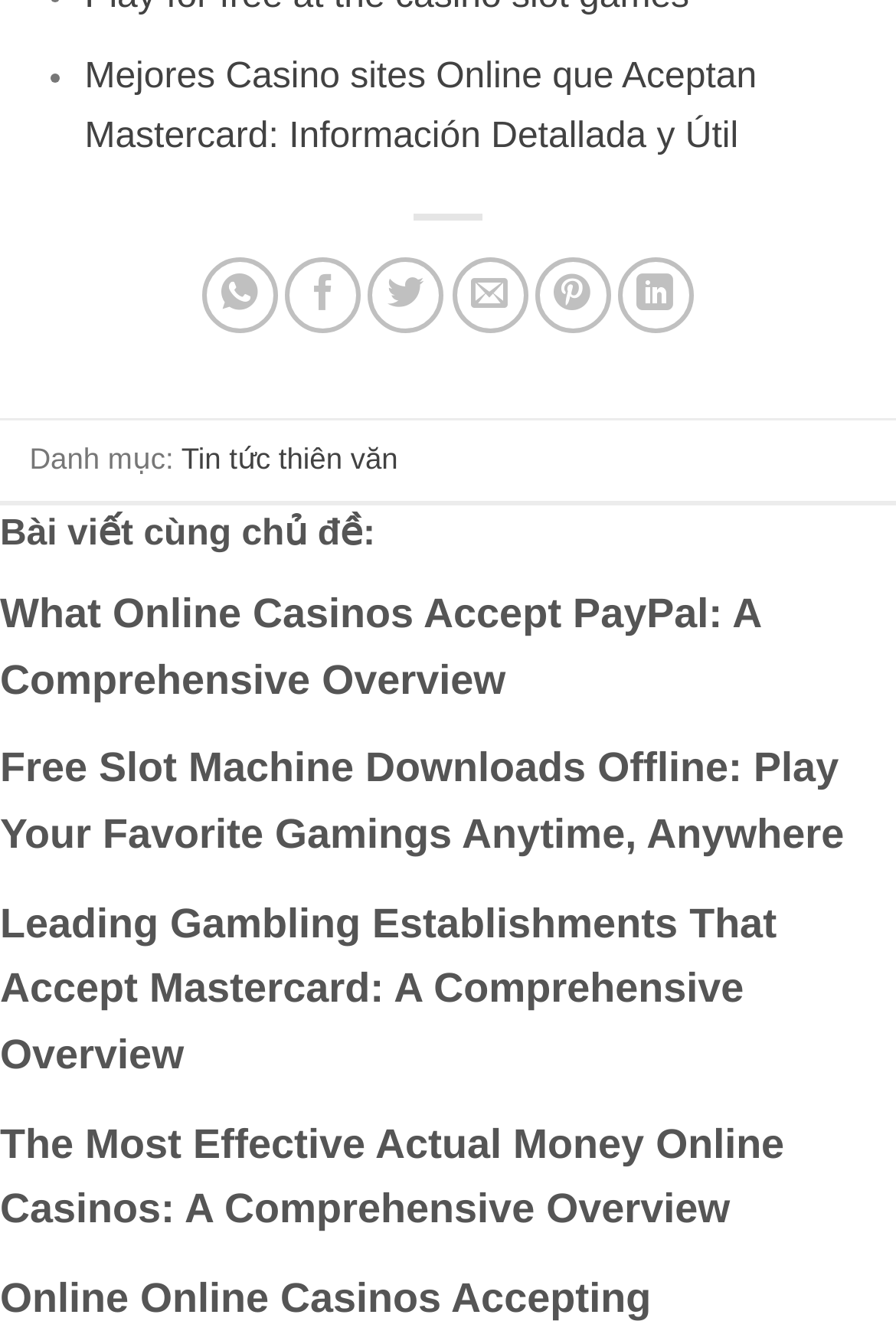Determine the bounding box coordinates for the area that should be clicked to carry out the following instruction: "Click on the link to What Online Casinos Accept PayPal".

[0.0, 0.433, 1.0, 0.531]